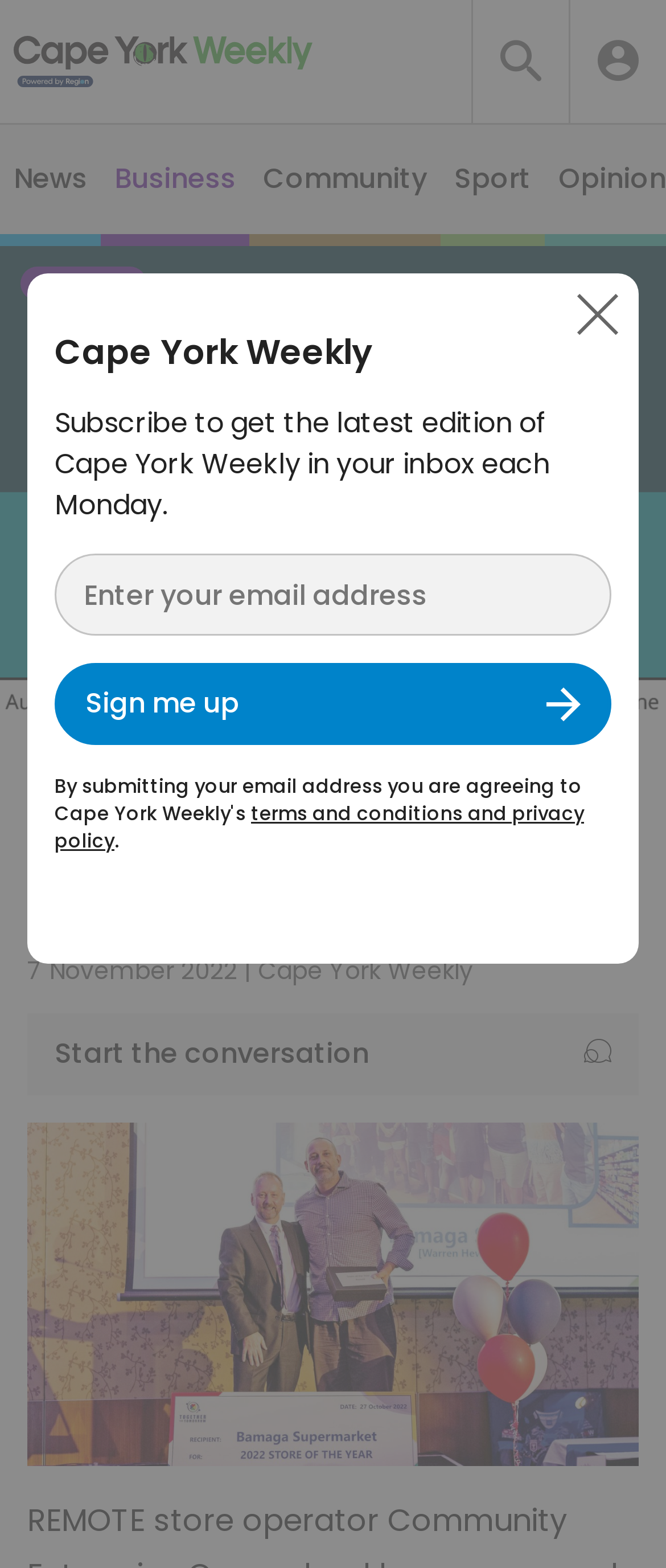Identify the bounding box coordinates of the area you need to click to perform the following instruction: "Search for something".

[0.854, 0.009, 0.936, 0.069]